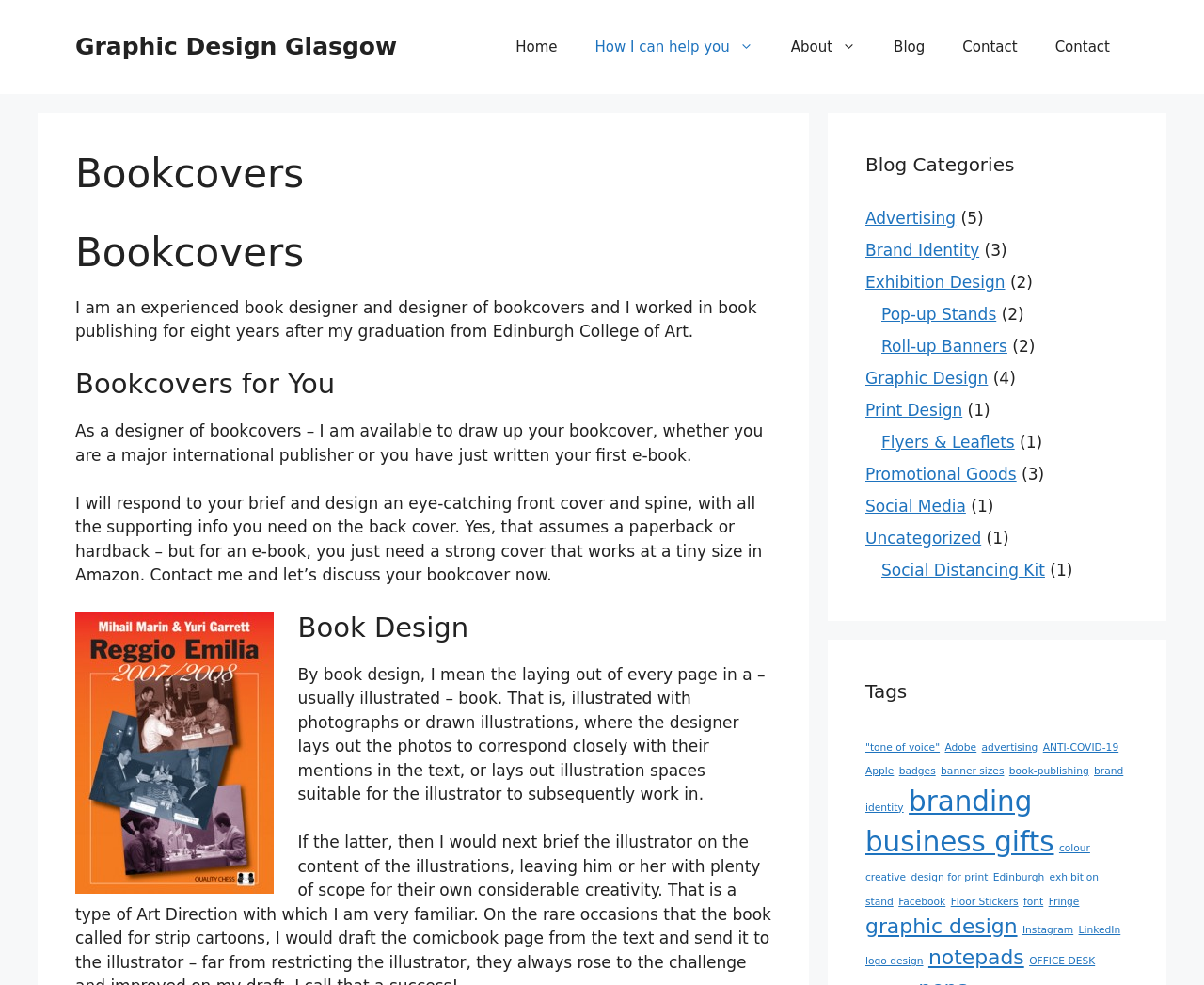Please specify the bounding box coordinates of the clickable region to carry out the following instruction: "Explore 'Graphic Design' category". The coordinates should be four float numbers between 0 and 1, in the format [left, top, right, bottom].

[0.719, 0.374, 0.821, 0.394]